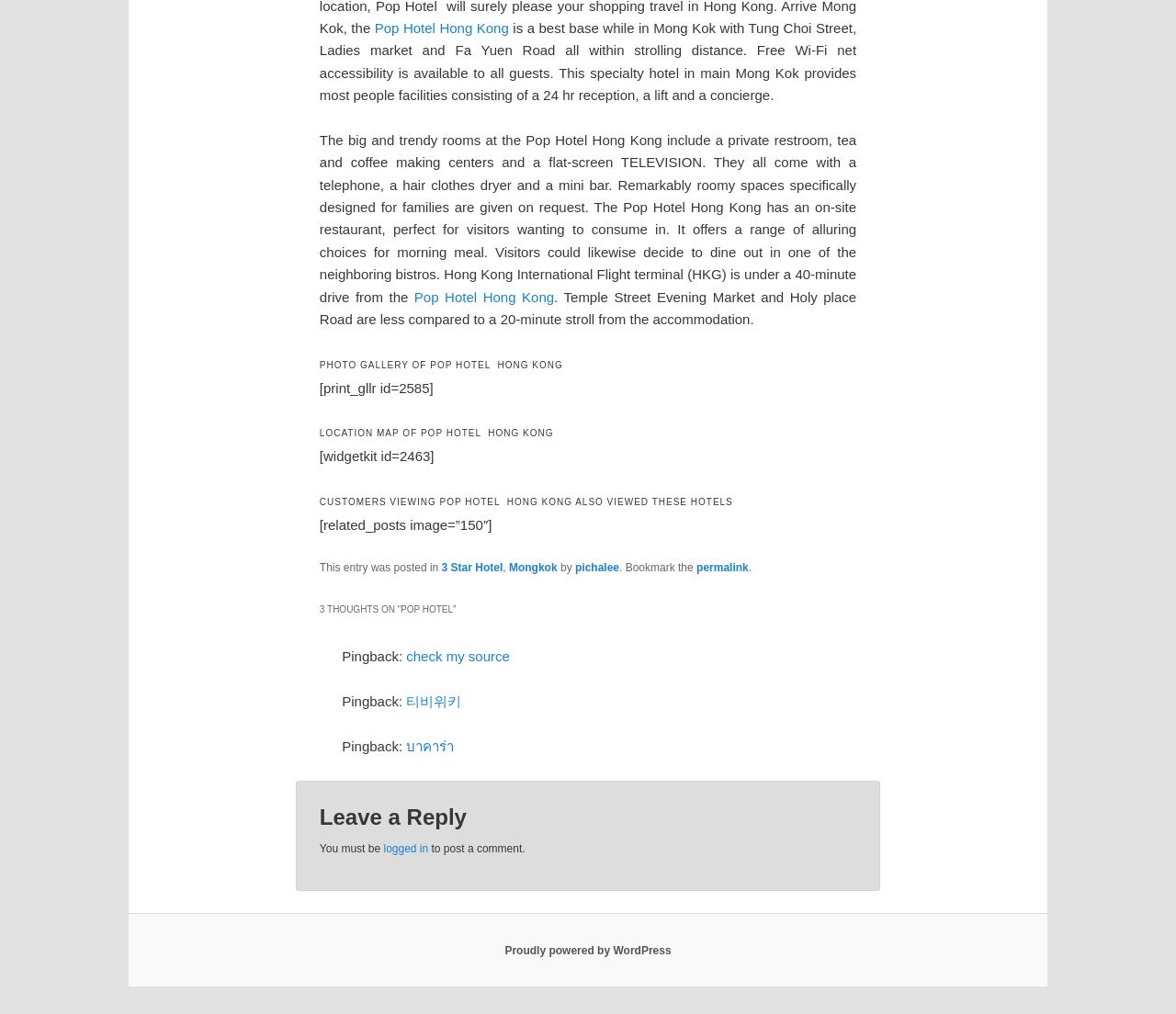Identify the bounding box coordinates of the clickable region required to complete the instruction: "click the link to Pop Hotel Hong Kong". The coordinates should be given as four float numbers within the range of 0 and 1, i.e., [left, top, right, bottom].

[0.319, 0.02, 0.433, 0.035]